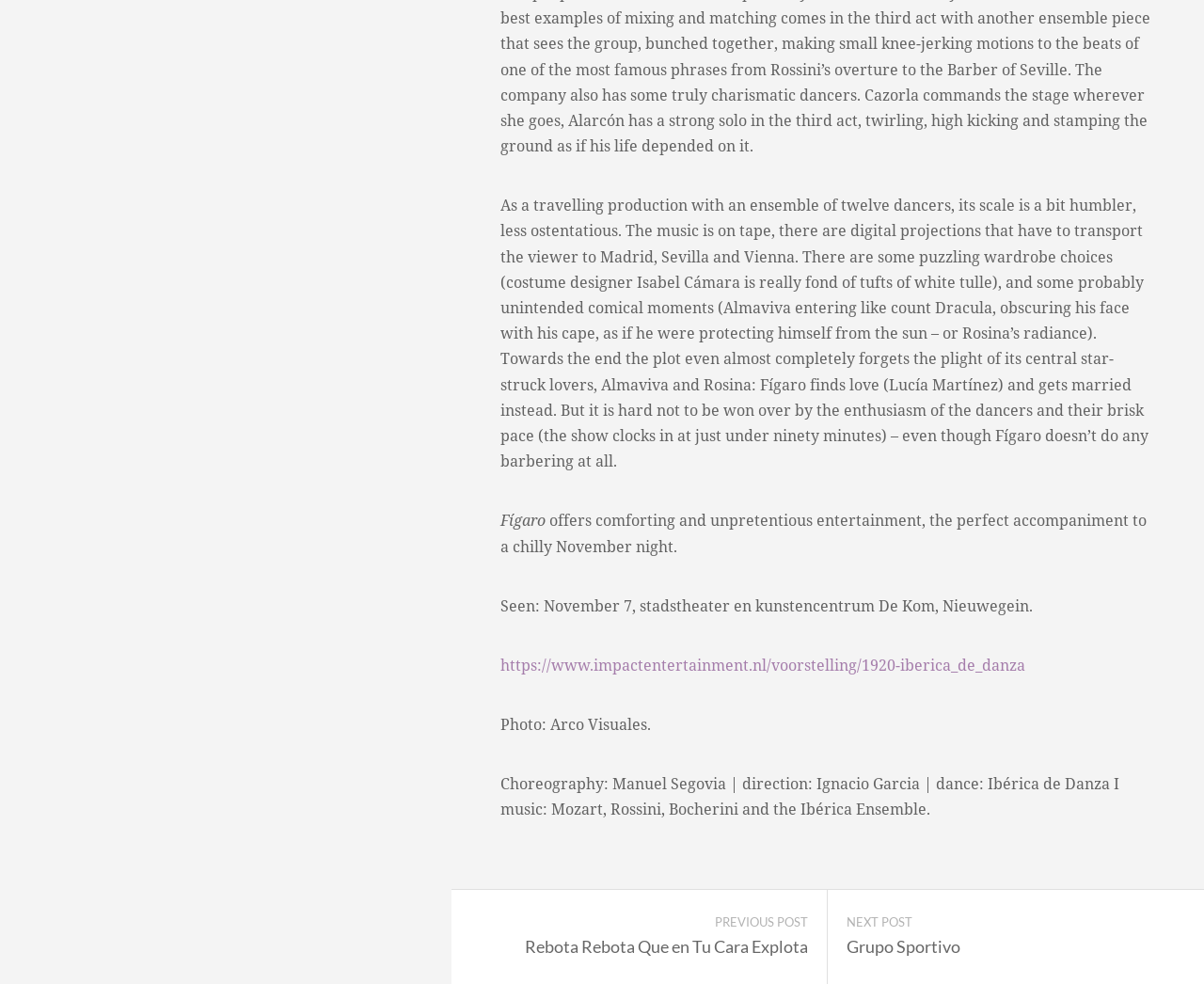Respond to the question below with a single word or phrase:
What is the name of the dance company?

Ibérica de Danza